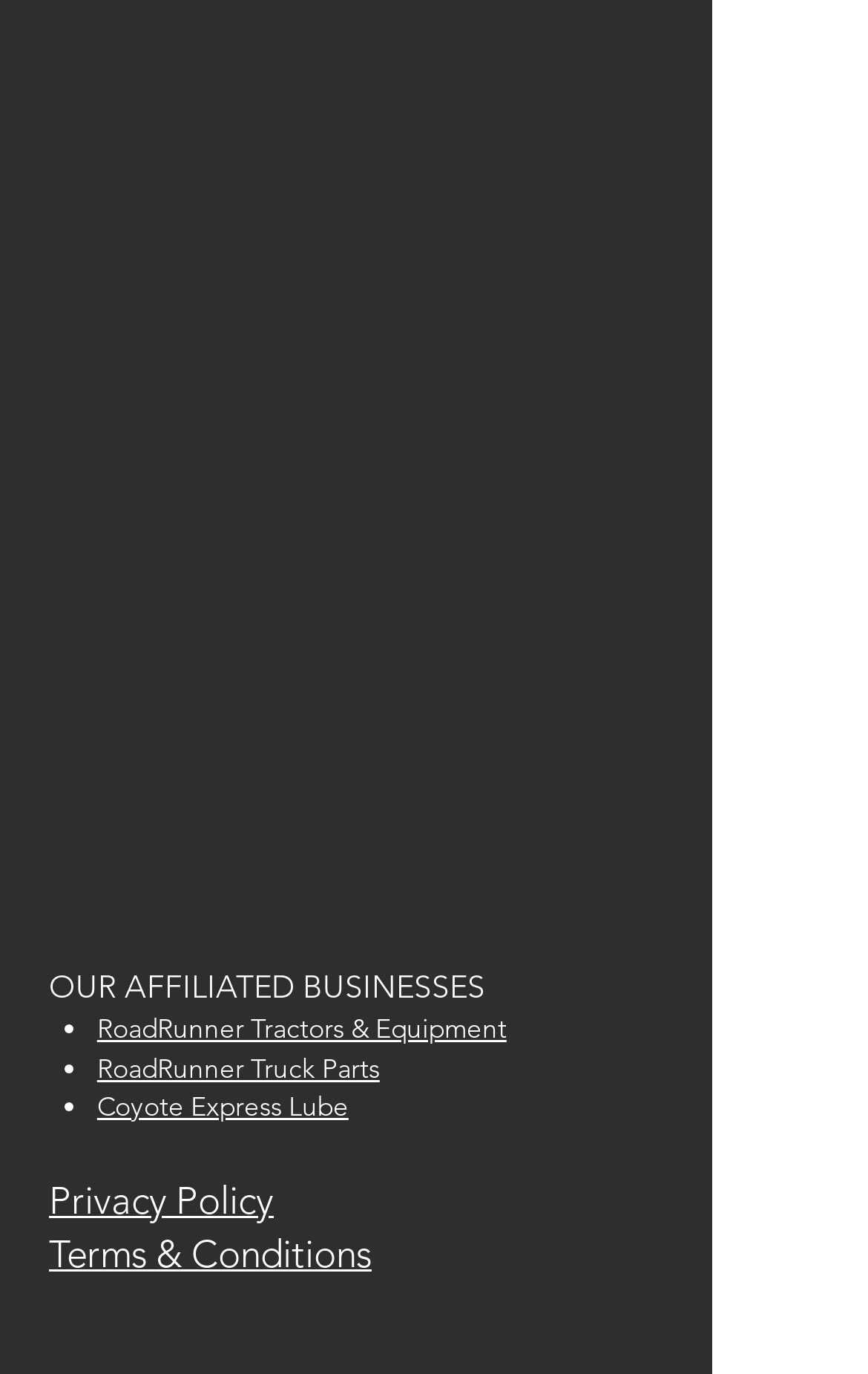Please determine the bounding box coordinates for the element with the description: "RoadRunner Truck Parts".

[0.112, 0.768, 0.437, 0.79]